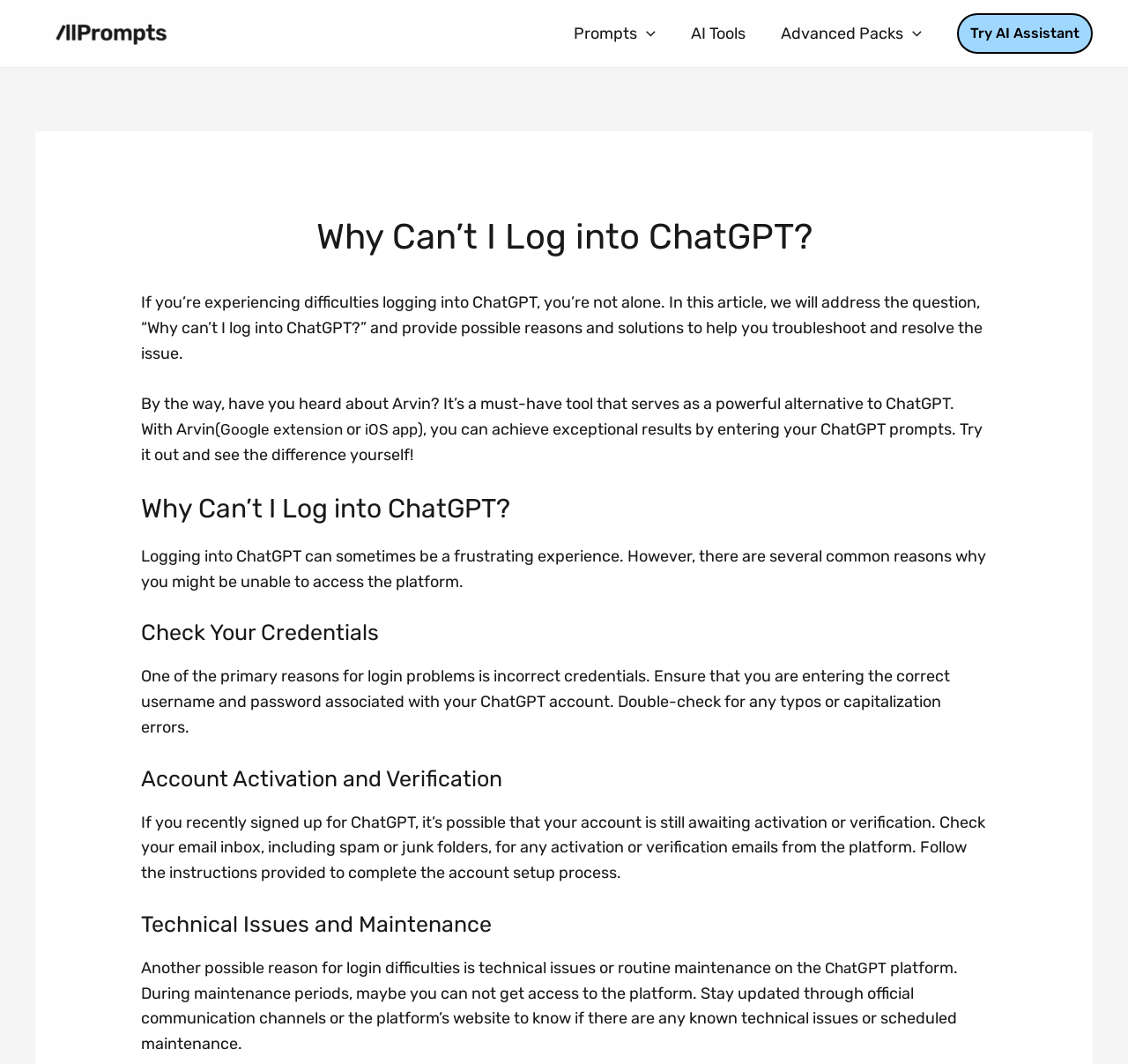What should you do if you recently signed up for ChatGPT?
Look at the image and respond with a one-word or short-phrase answer.

Check email inbox for activation or verification emails